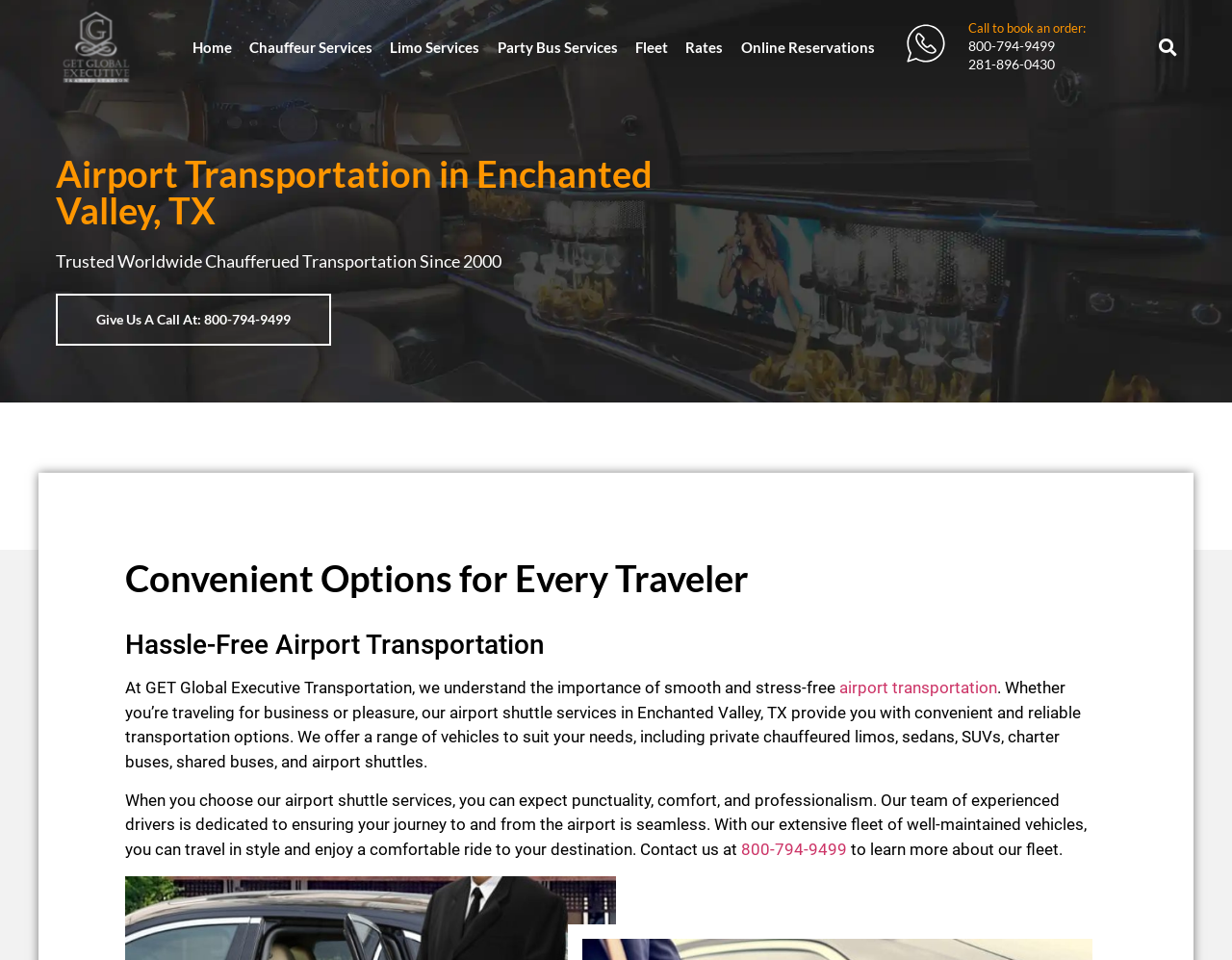Please determine the bounding box coordinates for the UI element described as: "Borley Rectory".

None